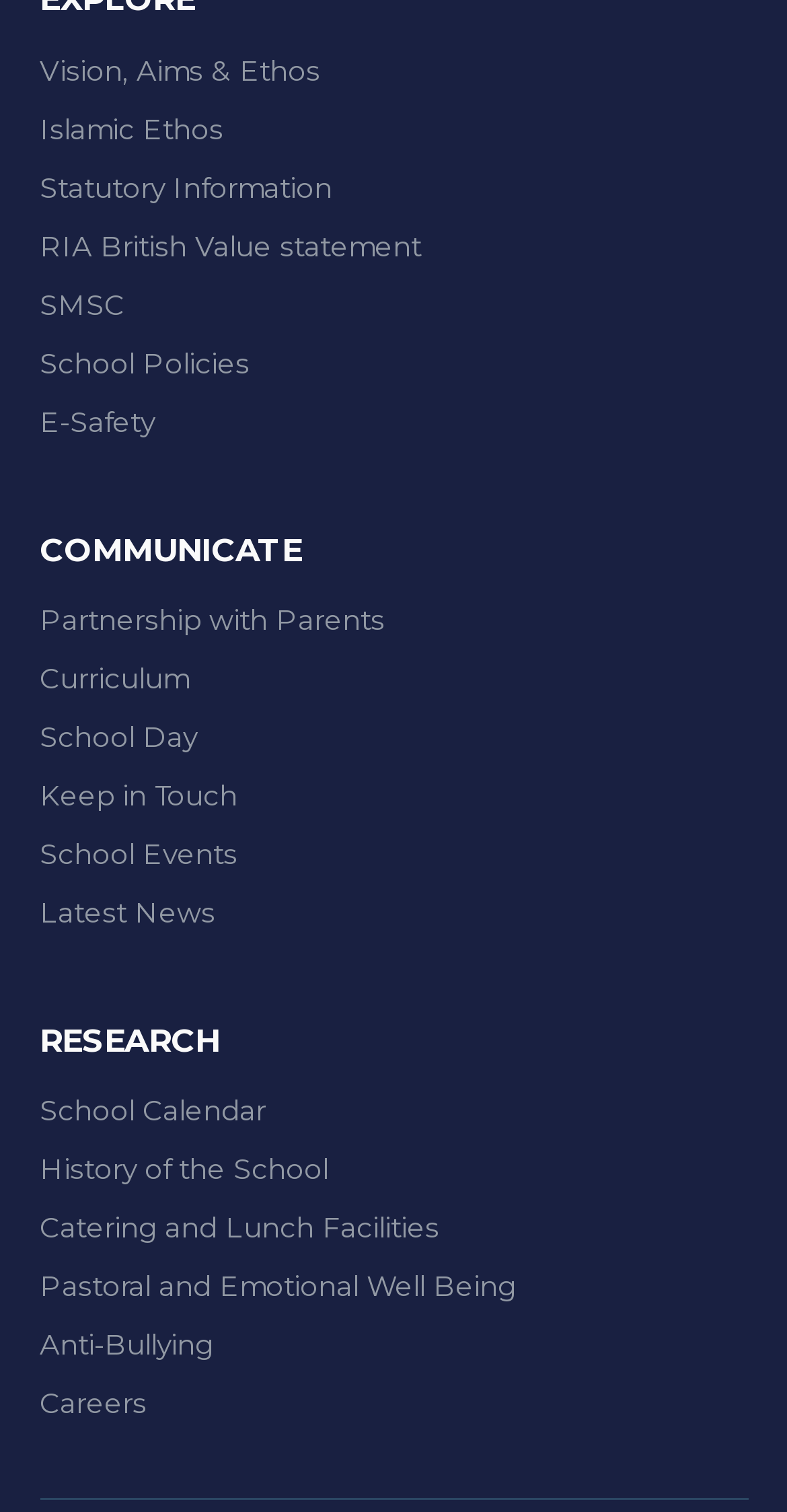Respond to the question with just a single word or phrase: 
How many links are related to school information?

14